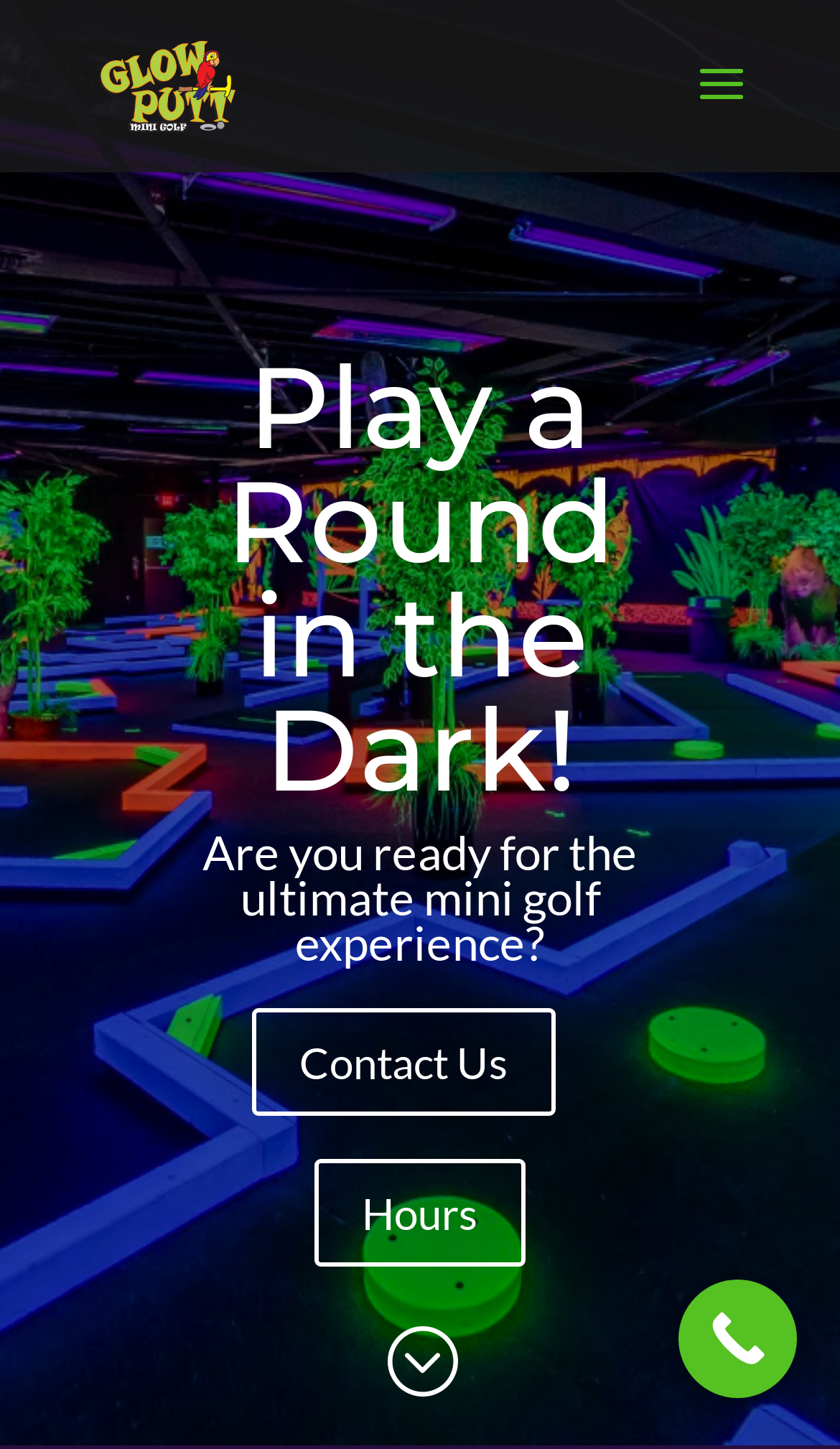Use the information in the screenshot to answer the question comprehensively: What type of groups can book the mini golf experience?

According to the webpage, the mini golf experience is open for walk-ins, birthday parties, and youth groups, indicating that these types of groups can book the experience.